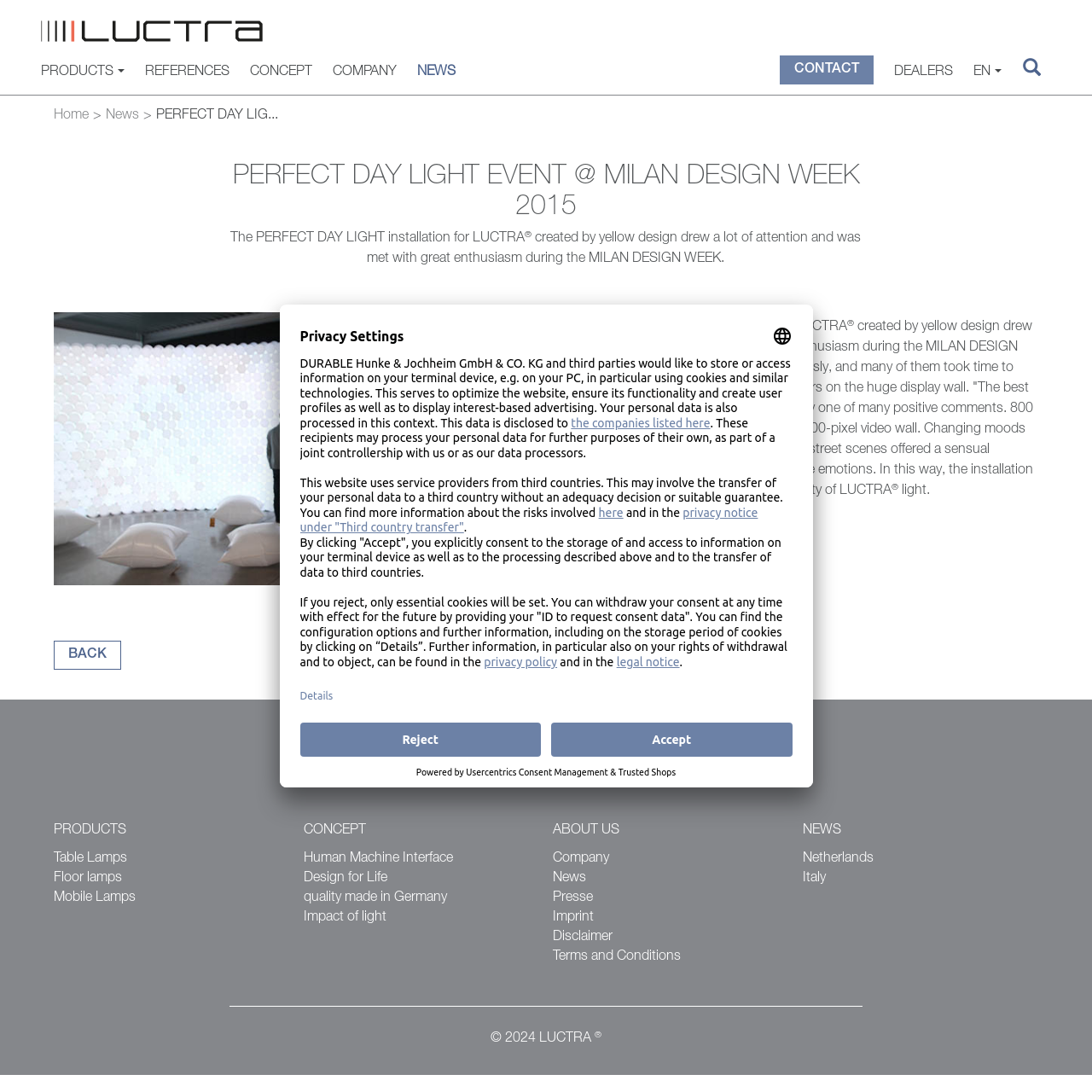Give a one-word or short phrase answer to this question: 
What is the company behind the event?

LUCTRA